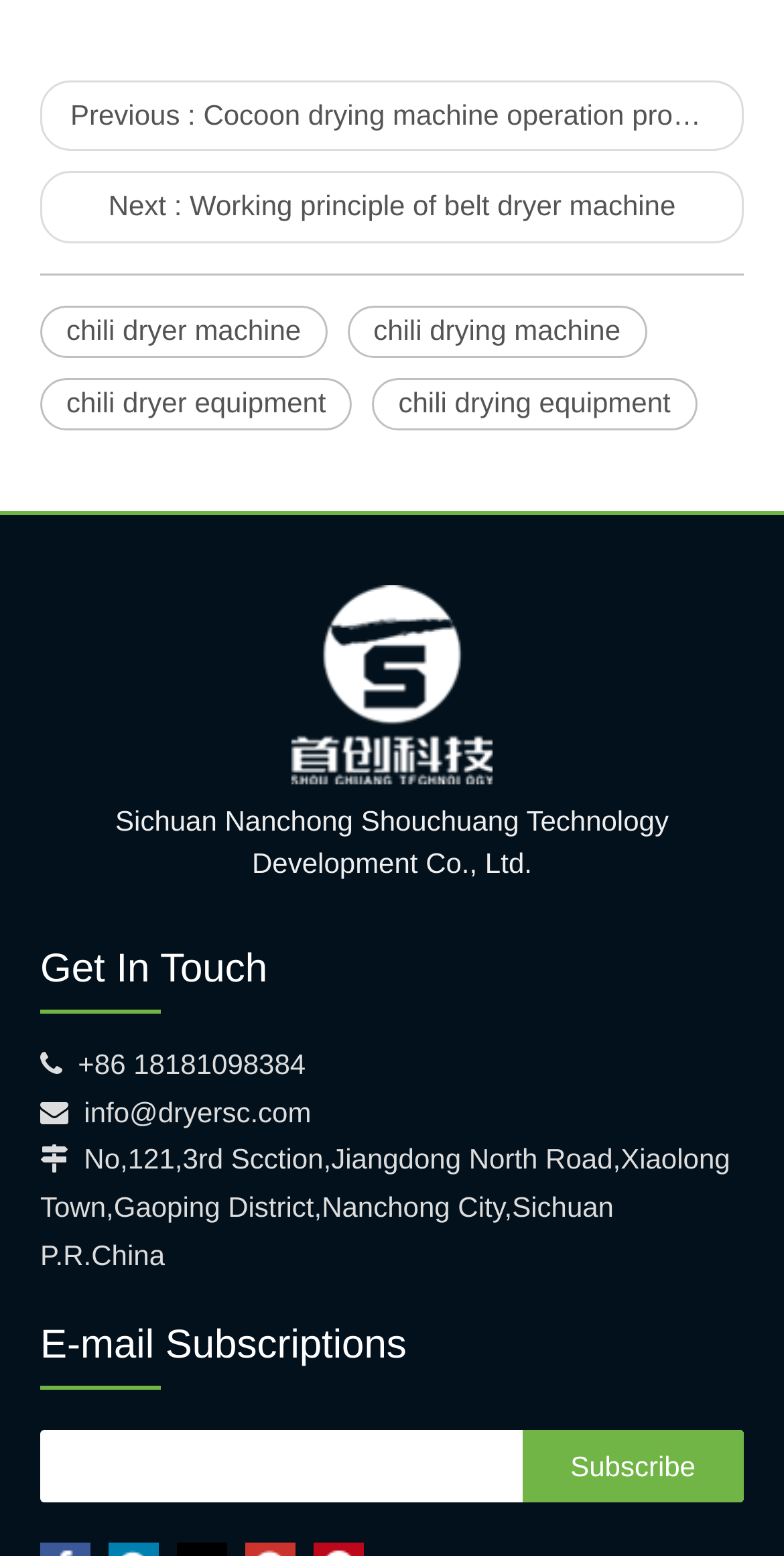How many contact methods are provided? Analyze the screenshot and reply with just one word or a short phrase.

3